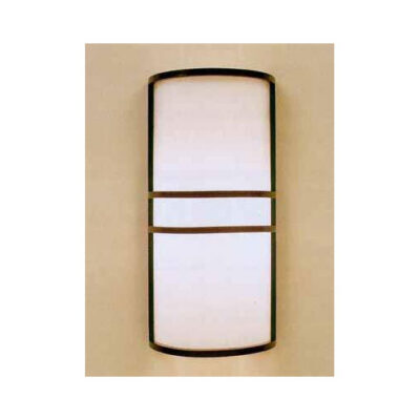Generate an elaborate caption that covers all aspects of the image.

The image showcases a modern wall sconce featuring a sleek, cylindrical design. The sconce is composed of a translucent white shade divided into two sections by a minimalistic black frame. This elegant fixture is well-suited for indoor environments, adding a touch of contemporary style while providing soft, diffused lighting. Its understated design makes it versatile, complementing various decor styles, from minimalist to industrial. This type of lighting is ideal for hallways, living areas, or even as accent lighting in bedrooms.